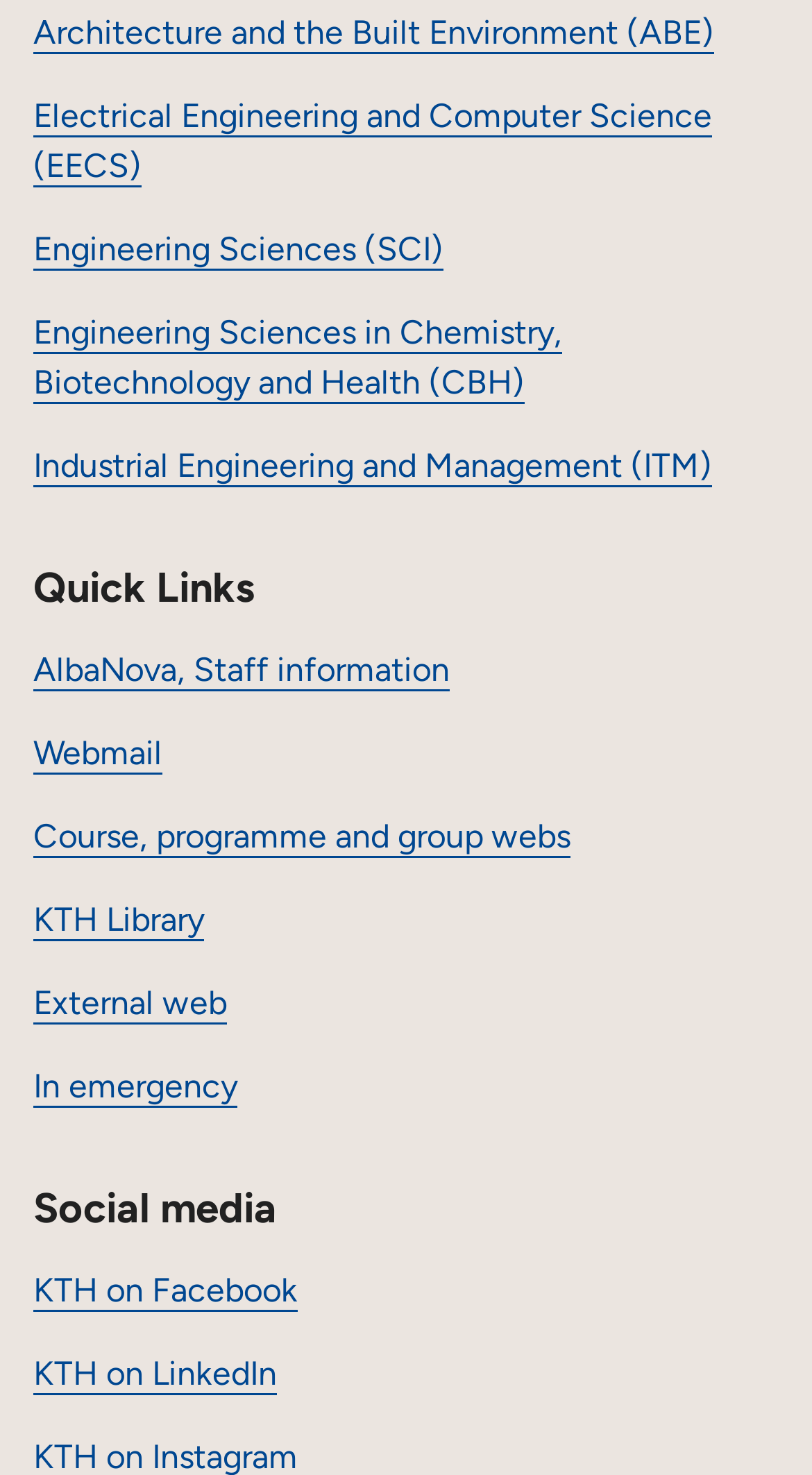Identify the bounding box coordinates of the region I need to click to complete this instruction: "Go to KTH Library".

[0.041, 0.61, 0.251, 0.637]